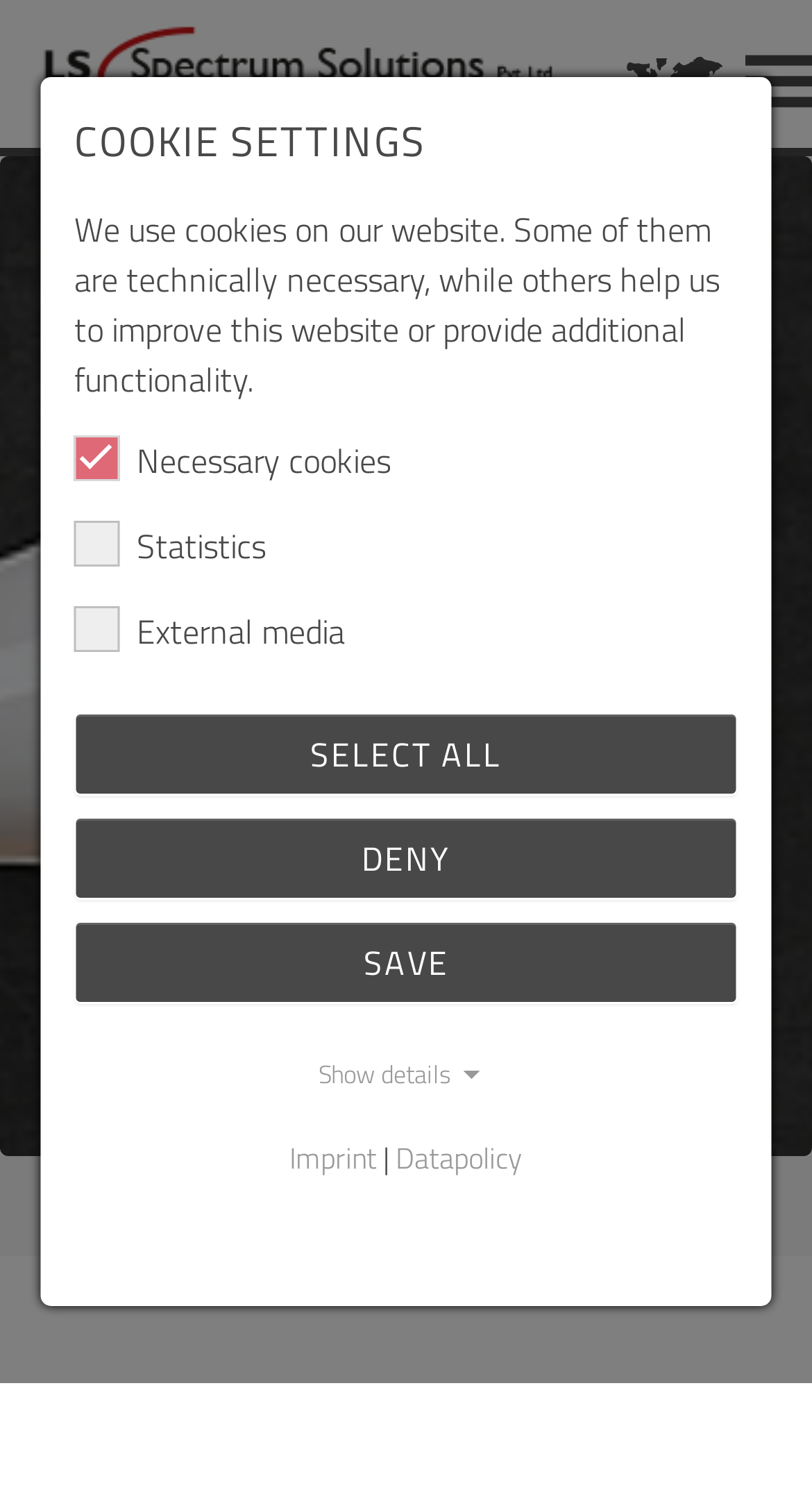Answer the following query with a single word or phrase:
What is the purpose of the button 'SELECT ALL'?

To select all cookies